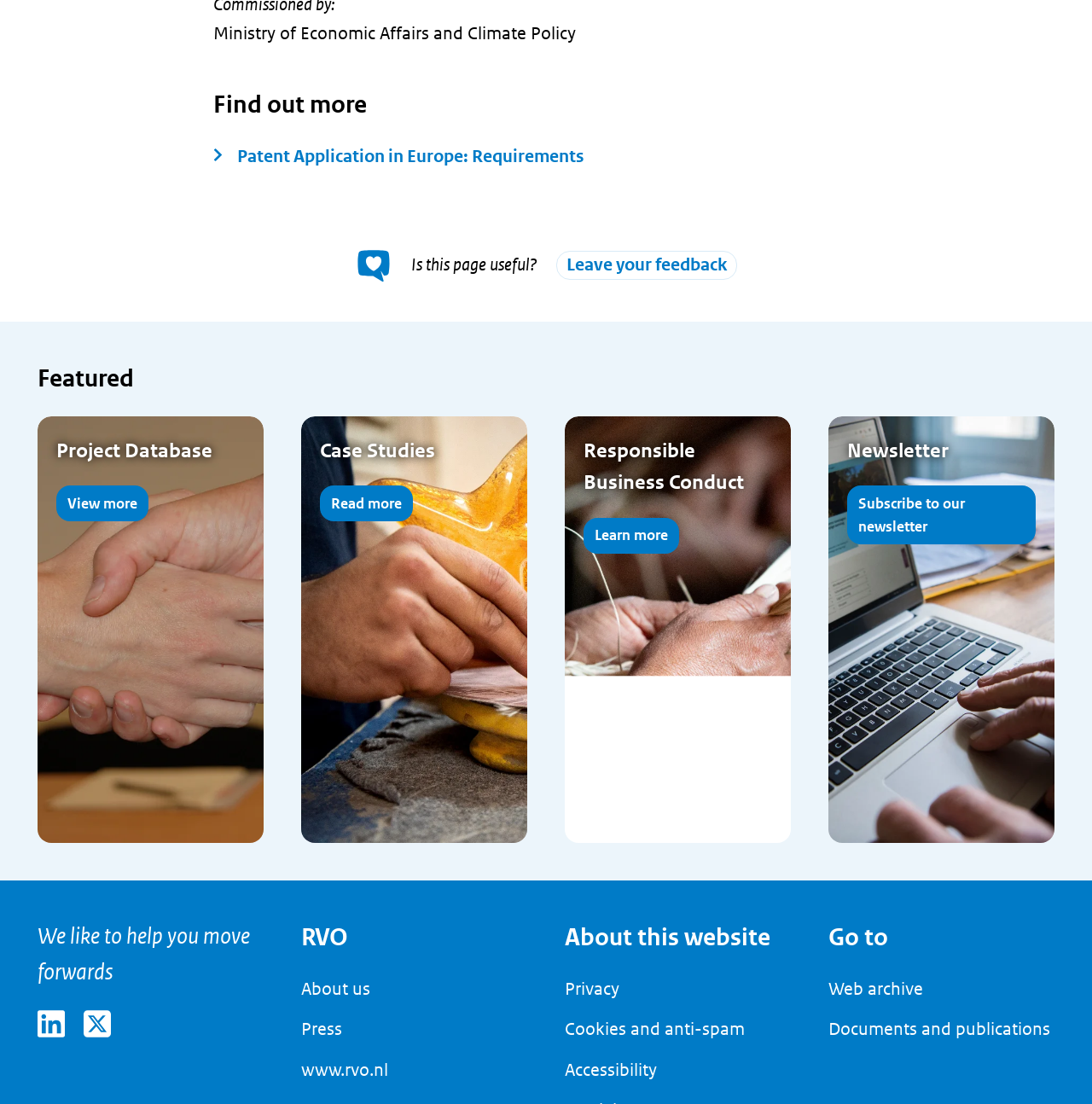What is the last link under 'About this website'?
Based on the visual information, provide a detailed and comprehensive answer.

The last link under 'About this website' is 'Proclaimer' because it is the last link element under the 'About this website' section, which is located at the bottom of the webpage.